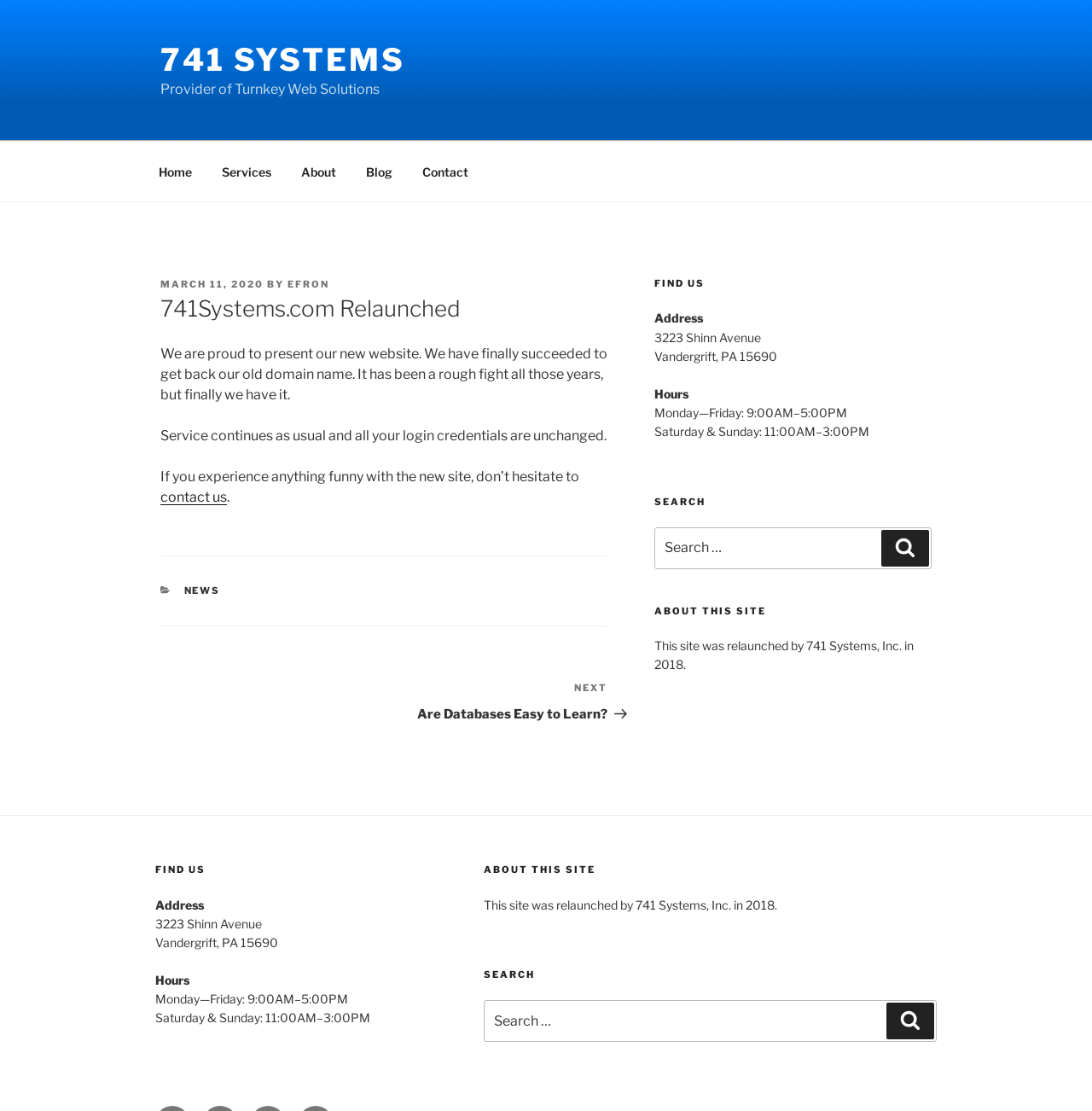Please provide a short answer using a single word or phrase for the question:
What is the address of the company?

3223 Shinn Avenue, Vandergrift, PA 15690